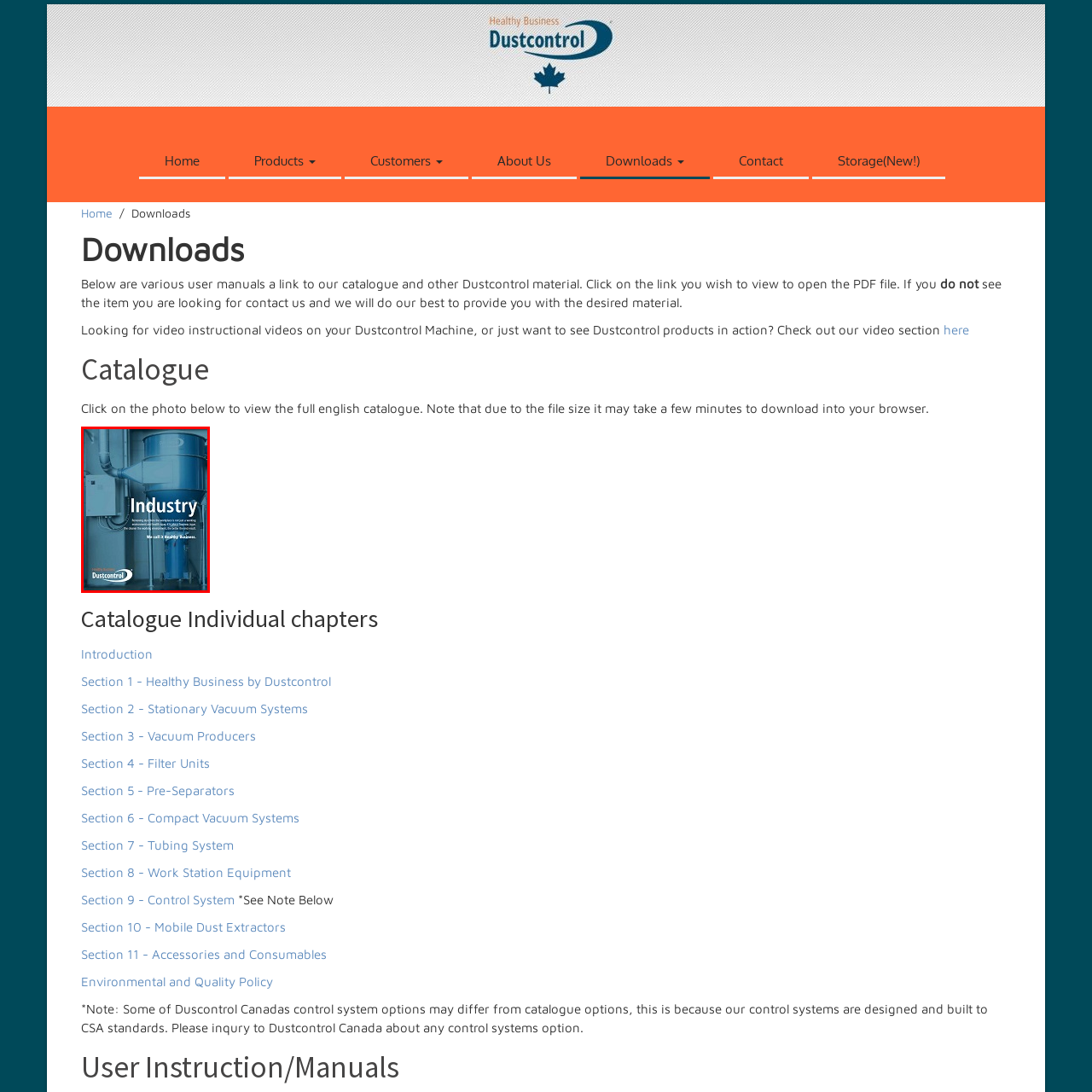Compose a thorough description of the image encased in the red perimeter.

The image displays the front cover of the Dustcontrol catalogue, prominently featuring the word "Industry" in a bold font. The background showcases industrial machinery, specifically focused on a dust extractor system, underscoring Dustcontrol's commitment to maintaining a clean and healthy work environment. Accompanying the title is the phrase "We call it Healthy Business," further emphasizing the brand's dedication to both effective dust management and overall workplace safety. The Dustcontrol logo is visible at the bottom, reinforcing the brand identity. This cover serves as an introduction to a range of user manuals and products focused on enhancing air quality and safety in various industrial settings.